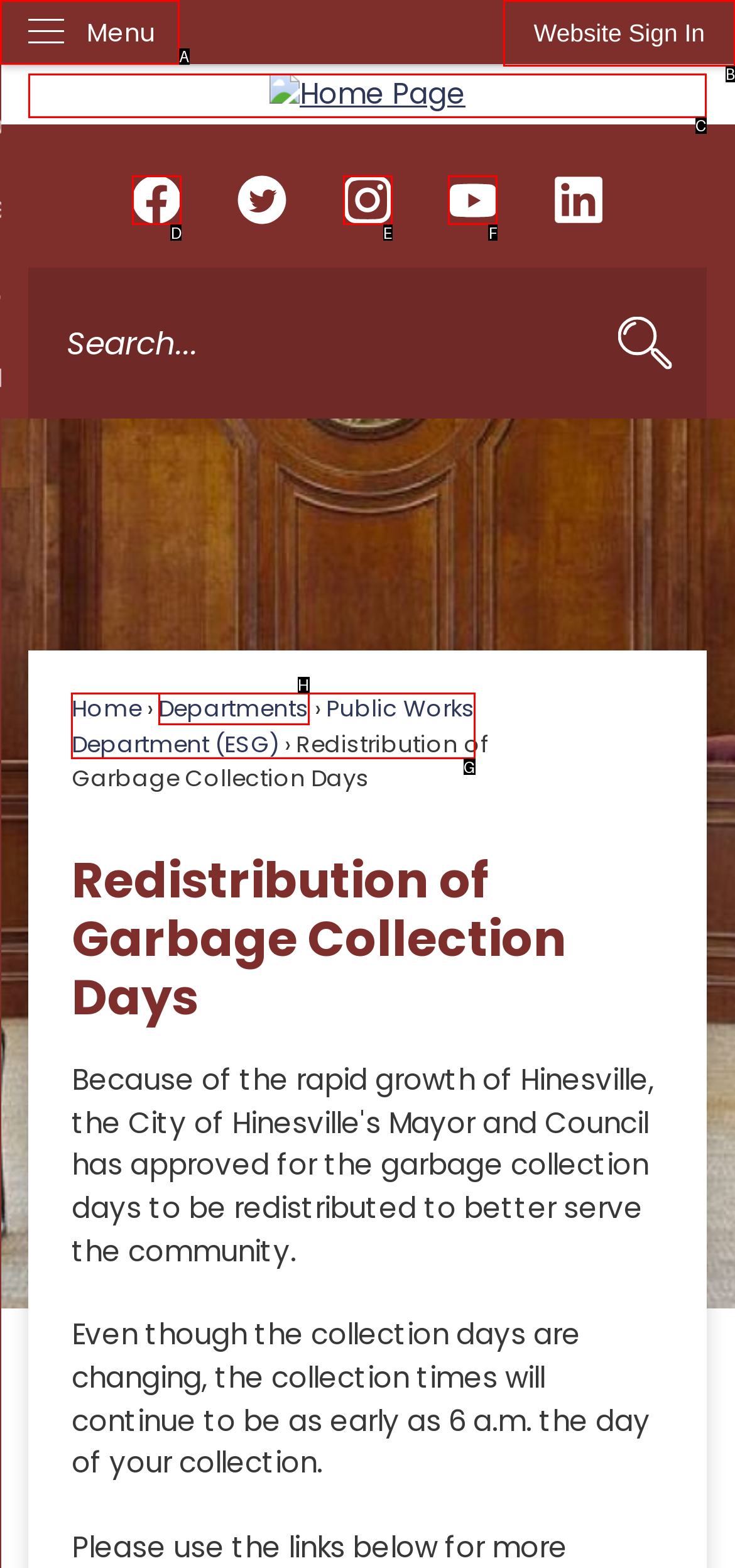Choose the letter of the element that should be clicked to complete the task: Go to the Home Page
Answer with the letter from the possible choices.

C